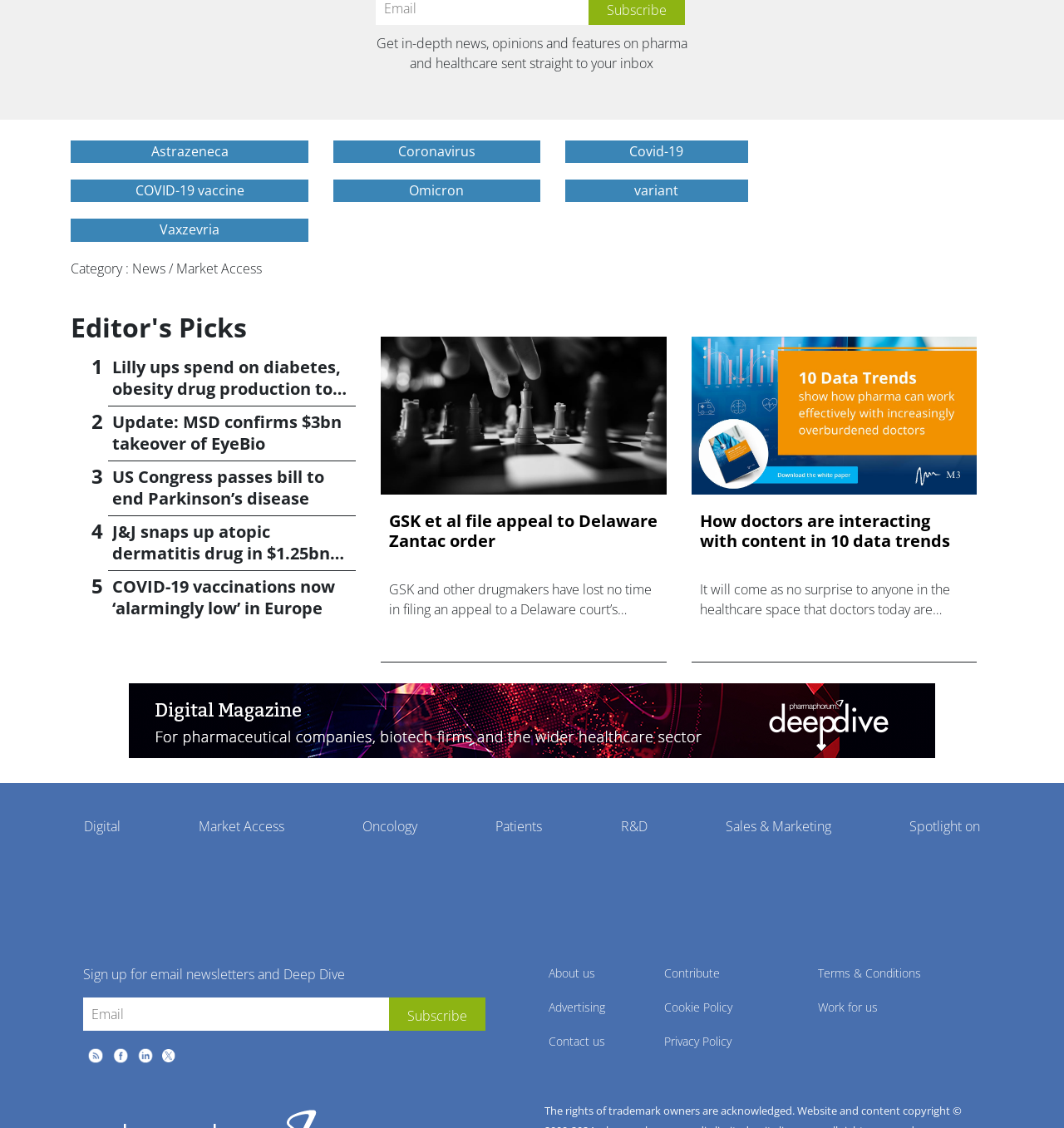For the following element description, predict the bounding box coordinates in the format (top-left x, top-left y, bottom-right x, bottom-right y). All values should be floating point numbers between 0 and 1. Description: Work for us

[0.765, 0.885, 0.829, 0.904]